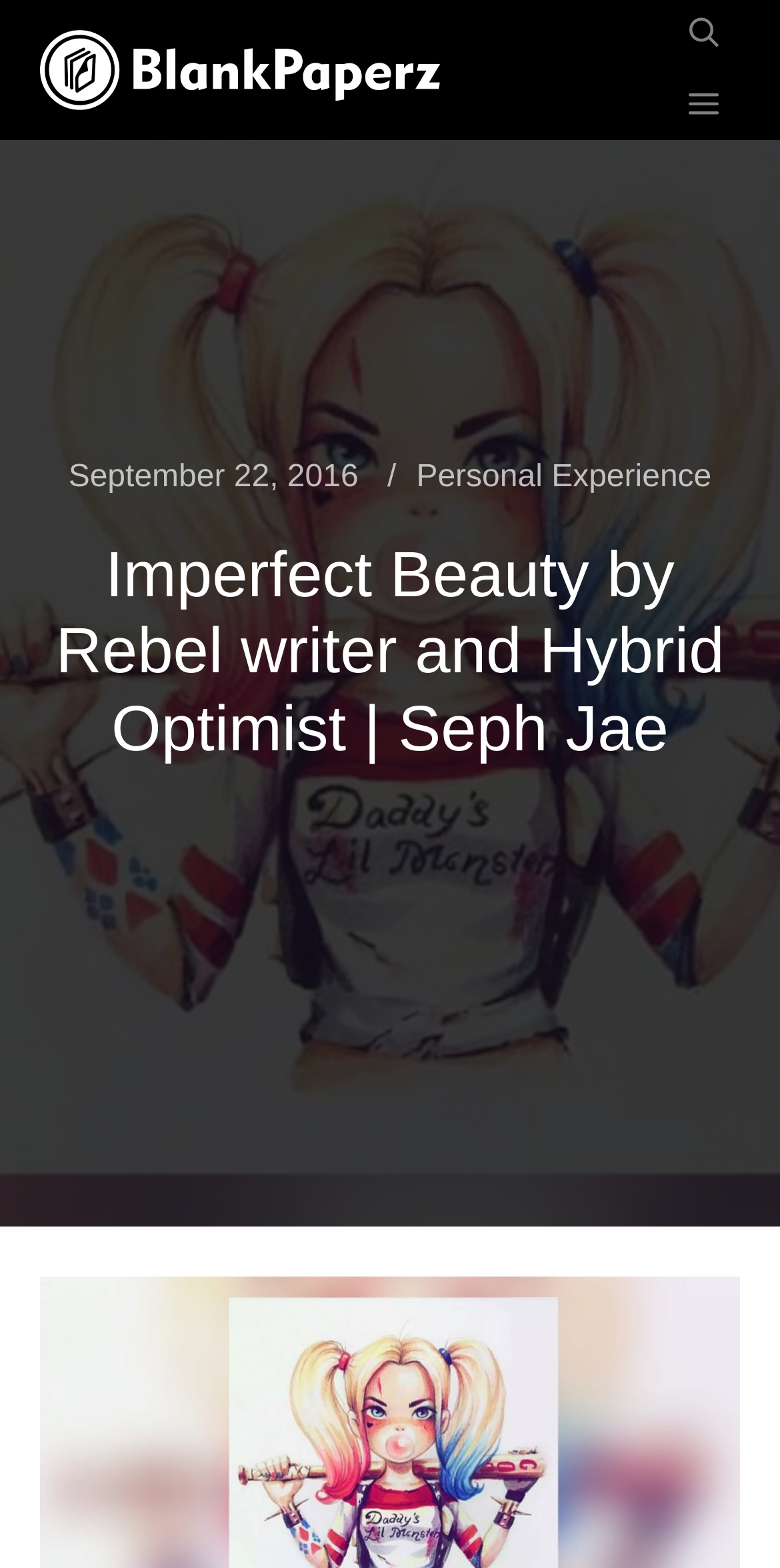What is the category of the post?
Based on the image, answer the question with a single word or brief phrase.

Personal Experience